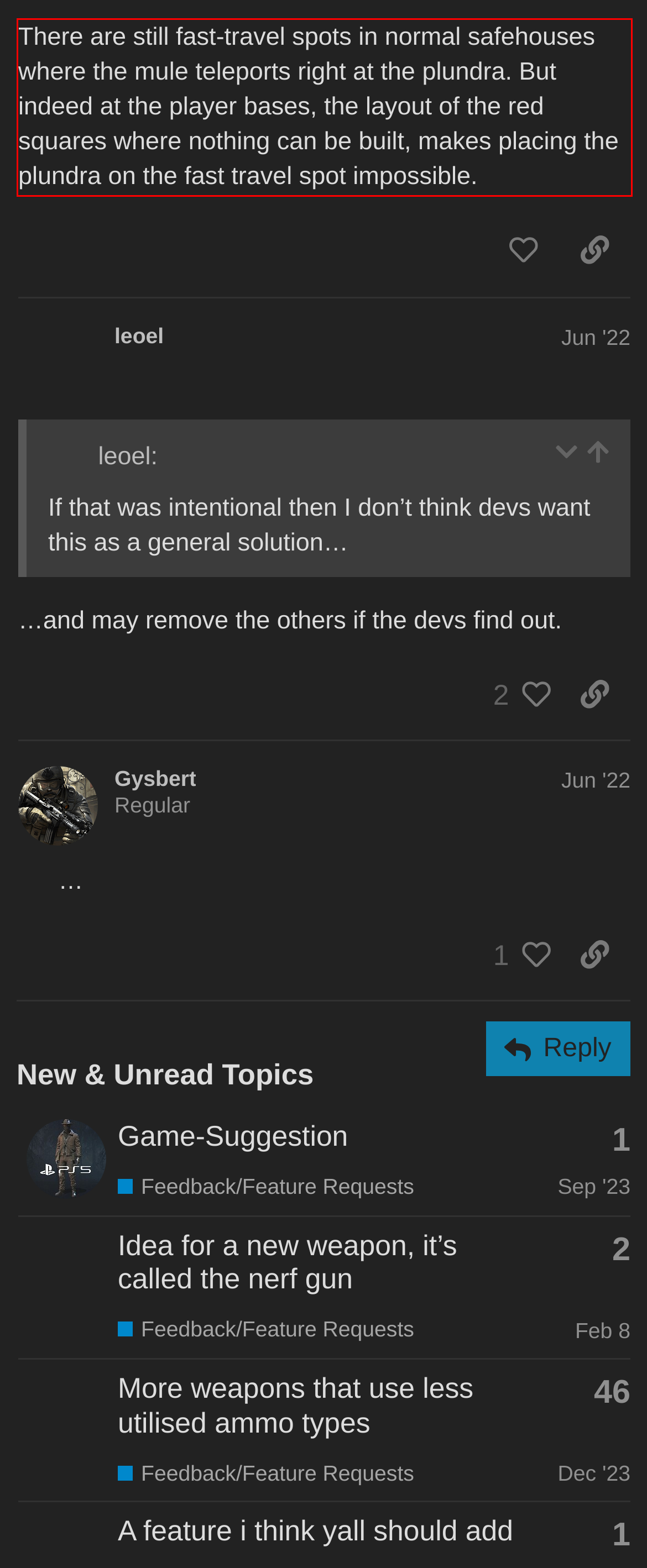Please extract the text content from the UI element enclosed by the red rectangle in the screenshot.

There are still fast-travel spots in normal safehouses where the mule teleports right at the plundra. But indeed at the player bases, the layout of the red squares where nothing can be built, makes placing the plundra on the fast travel spot impossible.